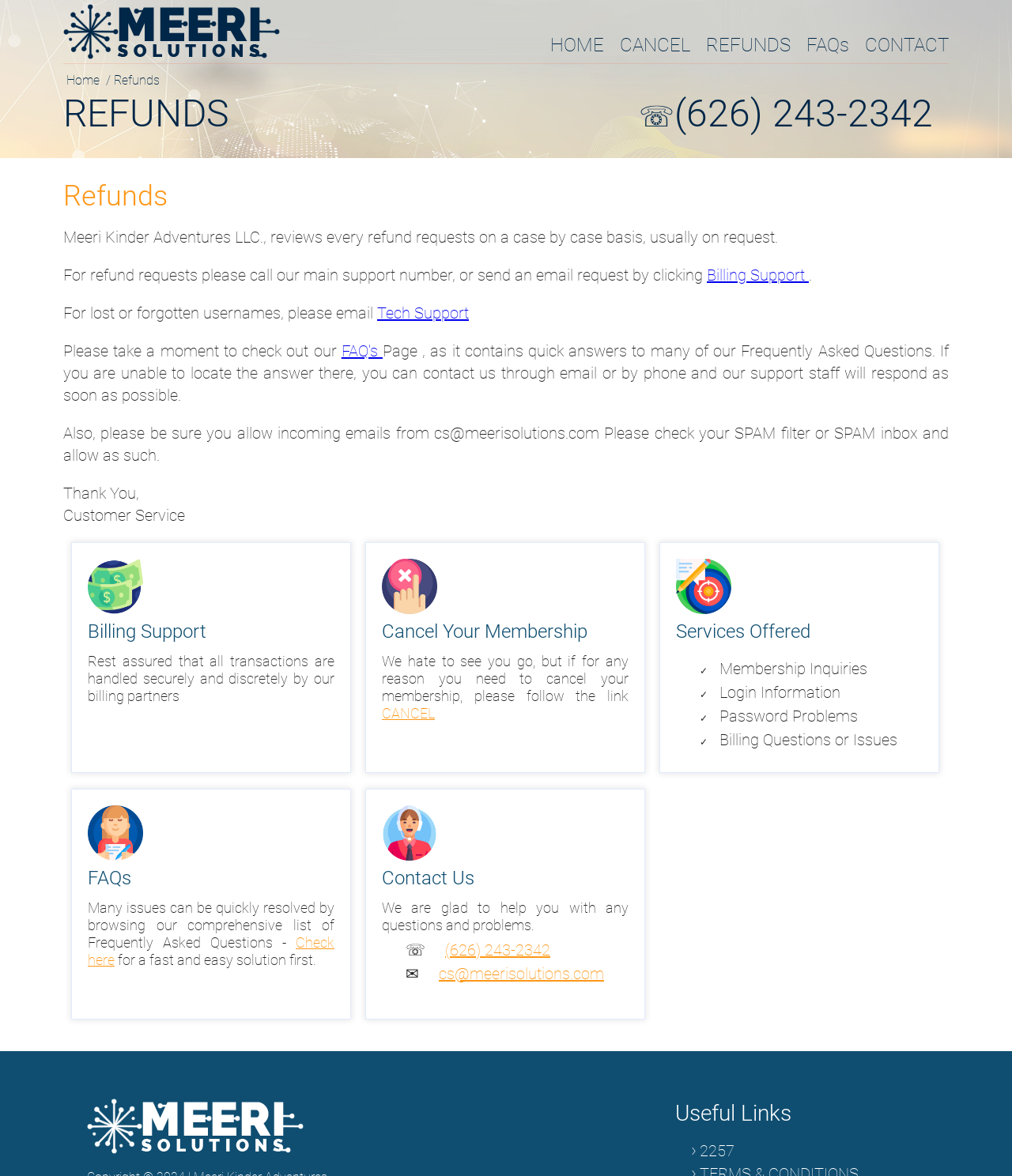How do I cancel my membership? Based on the image, give a response in one word or a short phrase.

Follow the link